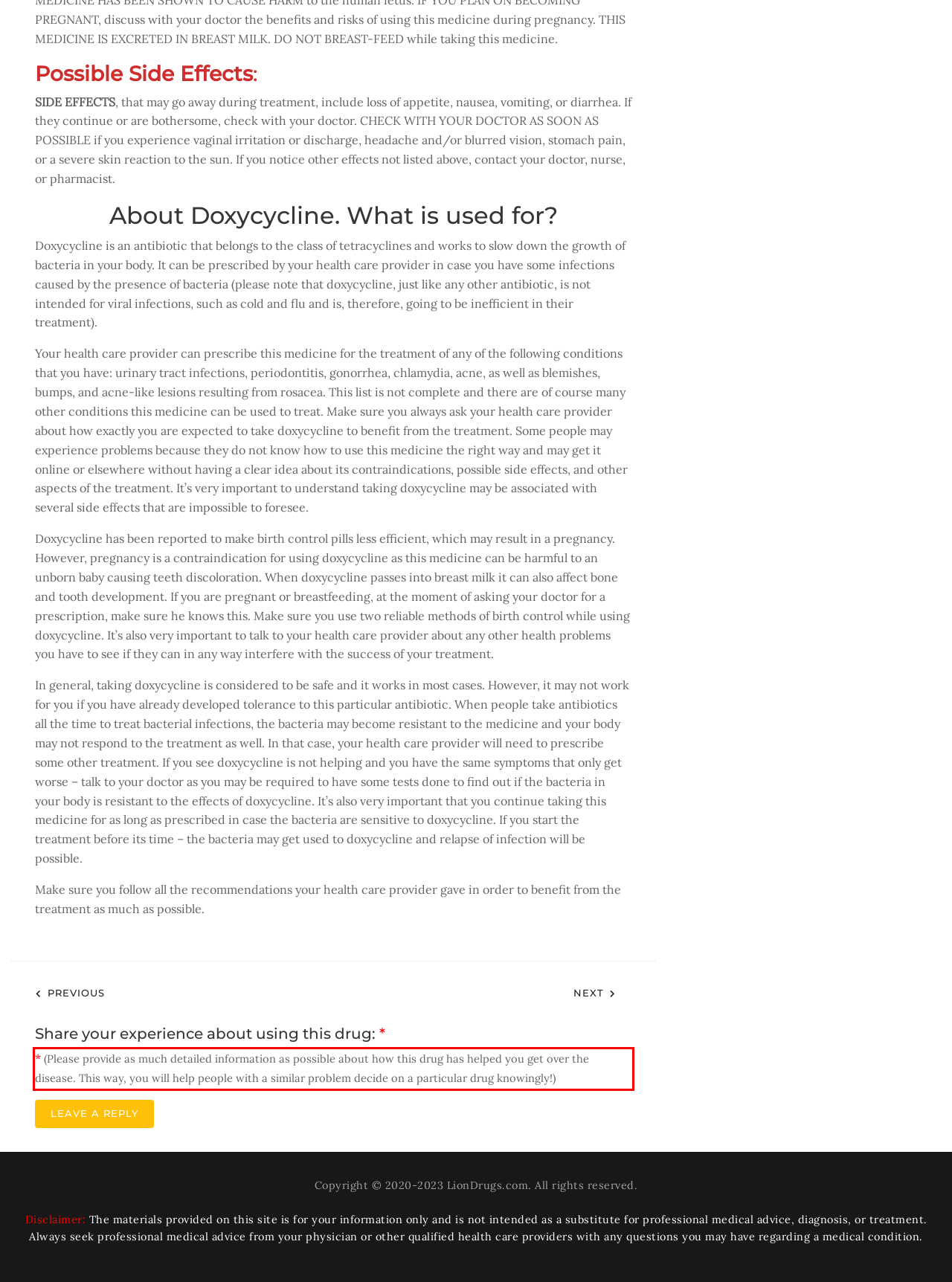By examining the provided screenshot of a webpage, recognize the text within the red bounding box and generate its text content.

* (Please provide as much detailed information as possible about how this drug has helped you get over the disease. This way, you will help people with a similar problem decide on a particular drug knowingly!)